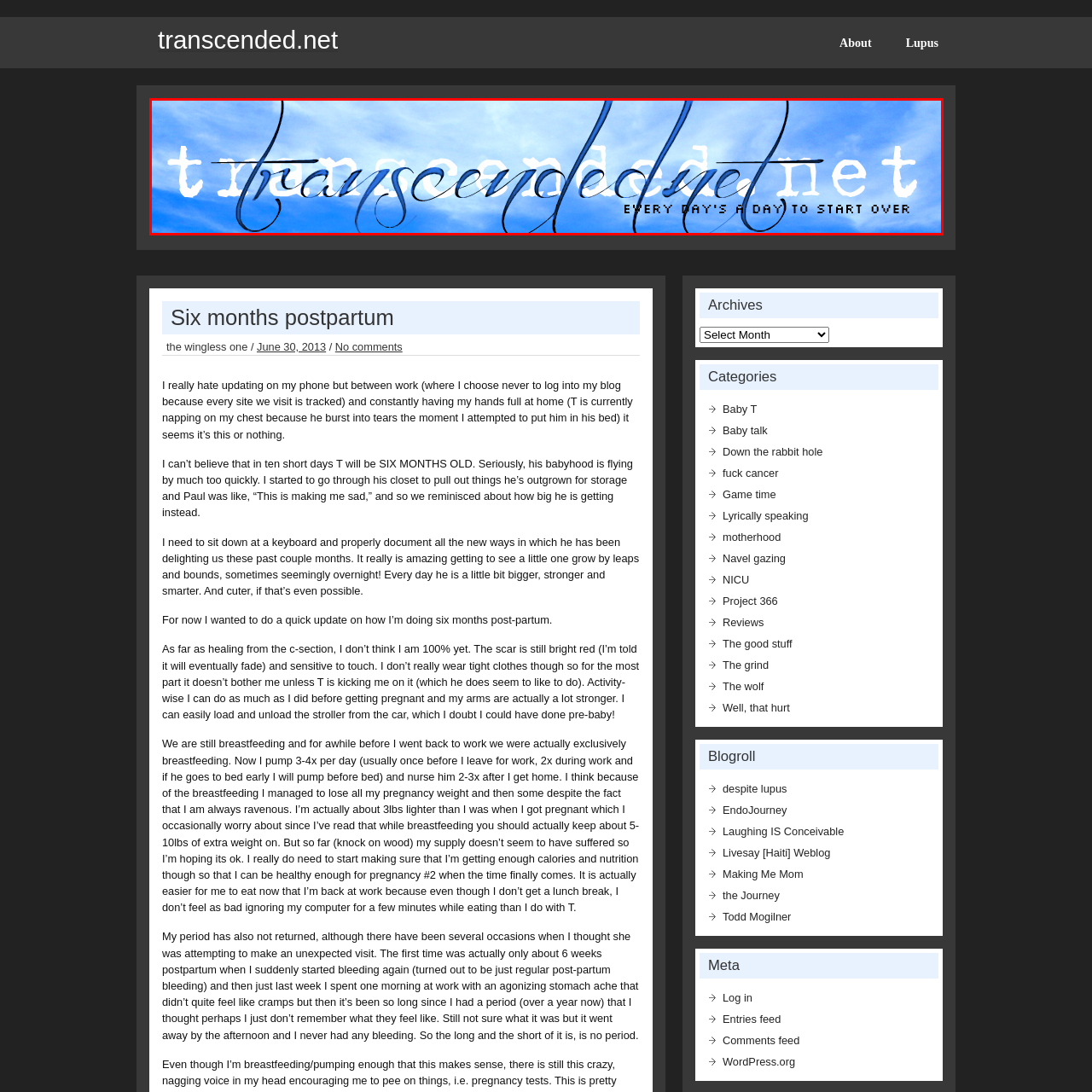What is the theme of the website?
Consider the details within the red bounding box and provide a thorough answer to the question.

The logo and the phrase 'every day's a day to start over' convey an uplifting message of renewal and possibility, suggesting that the website's themes revolve around personal stories and reflections, such as the post discussing experiences six months postpartum.